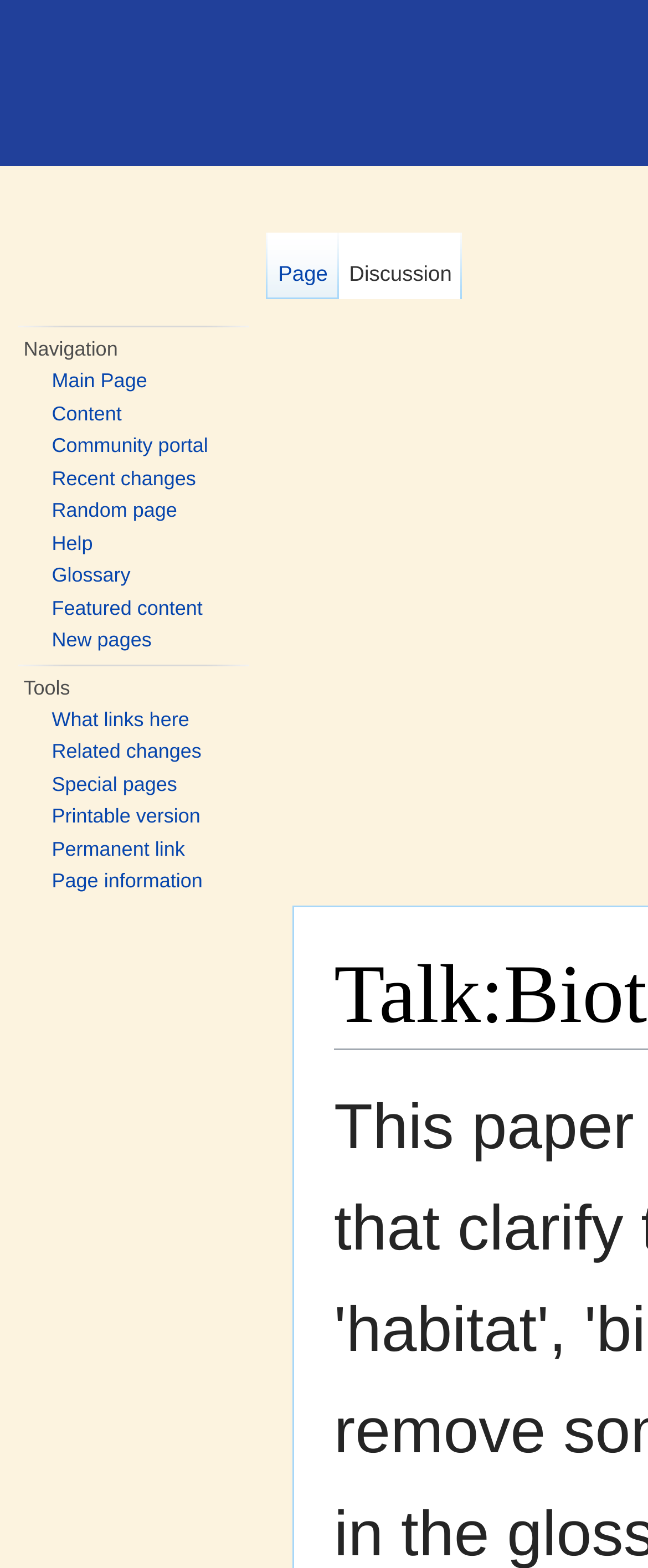What is the last link in the 'Tools' section?
Please provide a single word or phrase as your answer based on the image.

Page information